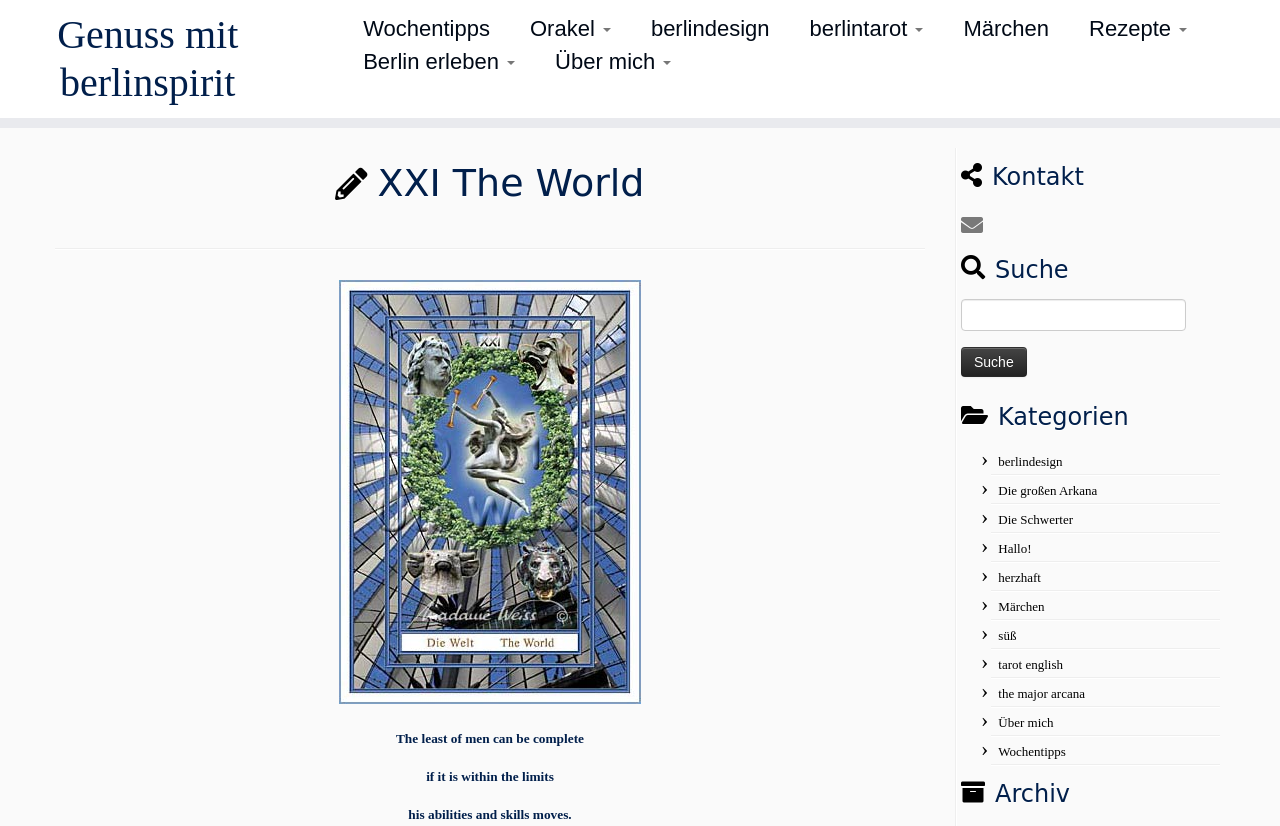What is the category of the link 'berlindesign'? From the image, respond with a single word or brief phrase.

Kategorien